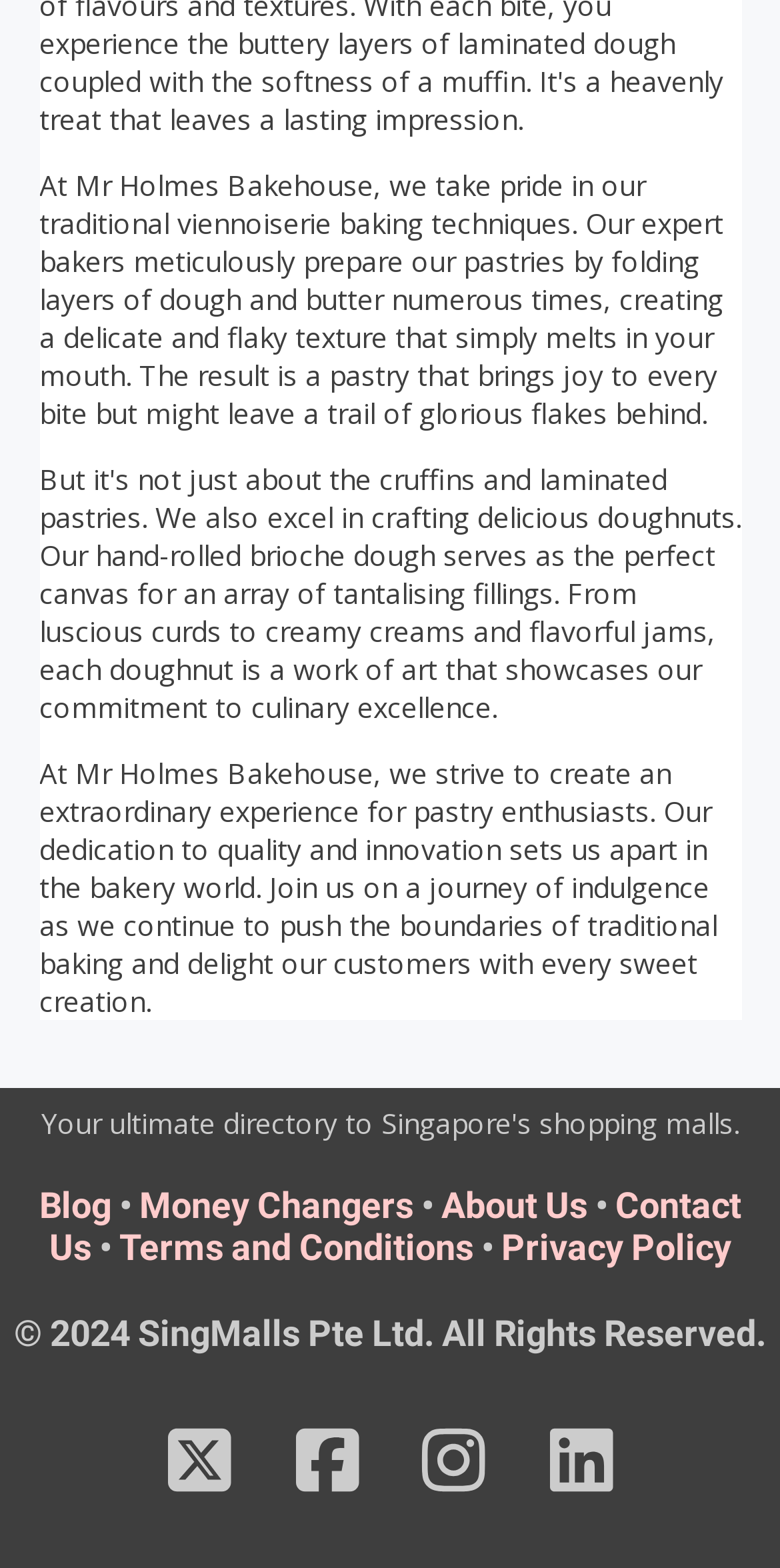Extract the bounding box coordinates for the UI element described by the text: "Terms and Conditions". The coordinates should be in the form of [left, top, right, bottom] with values between 0 and 1.

[0.153, 0.781, 0.606, 0.808]